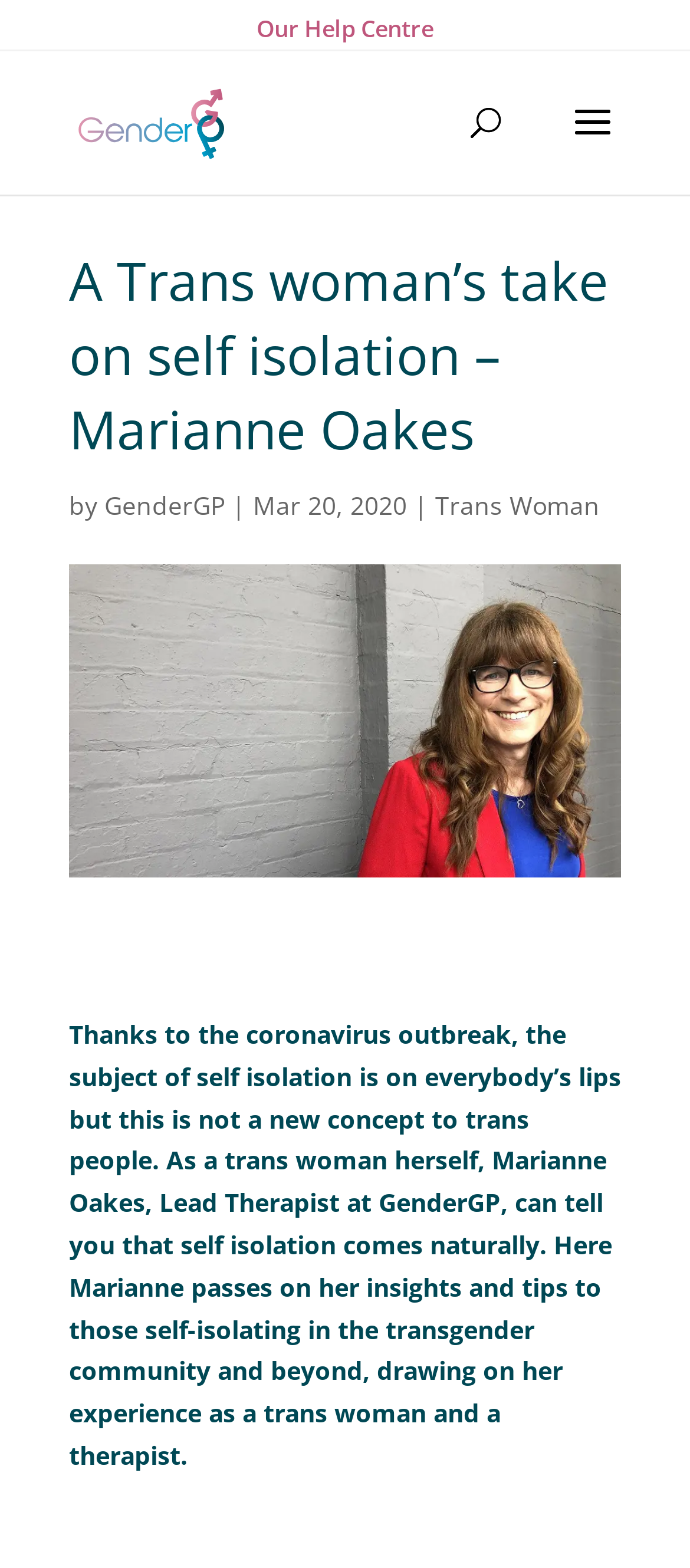What is the topic of the article?
Using the image as a reference, deliver a detailed and thorough answer to the question.

I found the answer by looking at the main heading 'A Trans woman’s take on self isolation – Marianne Oakes' and the text 'Thanks to the coronavirus outbreak, the subject of self isolation is on everybody’s lips...' which indicates that the topic of the article is self isolation.